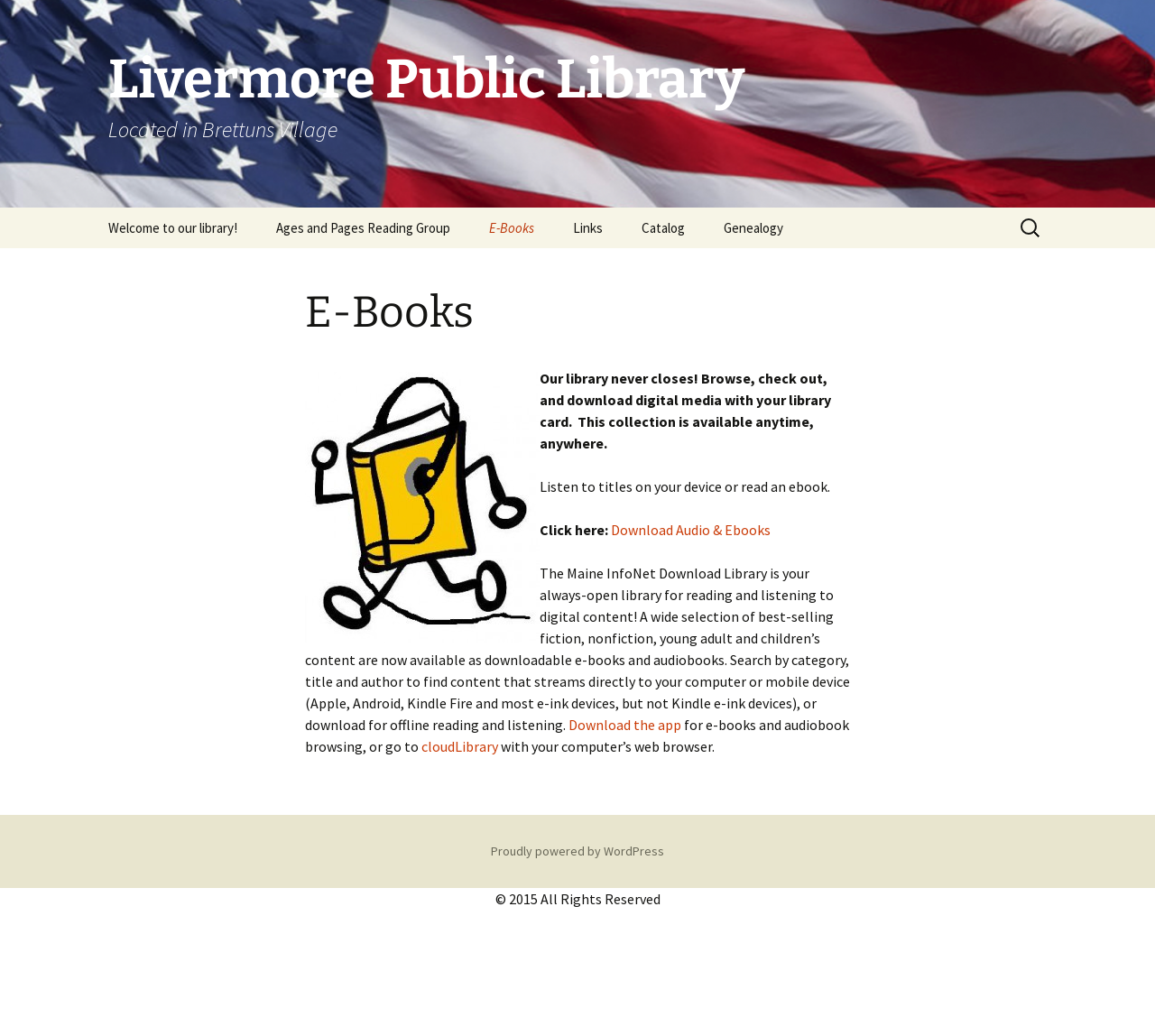Please determine the bounding box coordinates of the clickable area required to carry out the following instruction: "Learn about genealogy". The coordinates must be four float numbers between 0 and 1, represented as [left, top, right, bottom].

[0.611, 0.2, 0.694, 0.24]